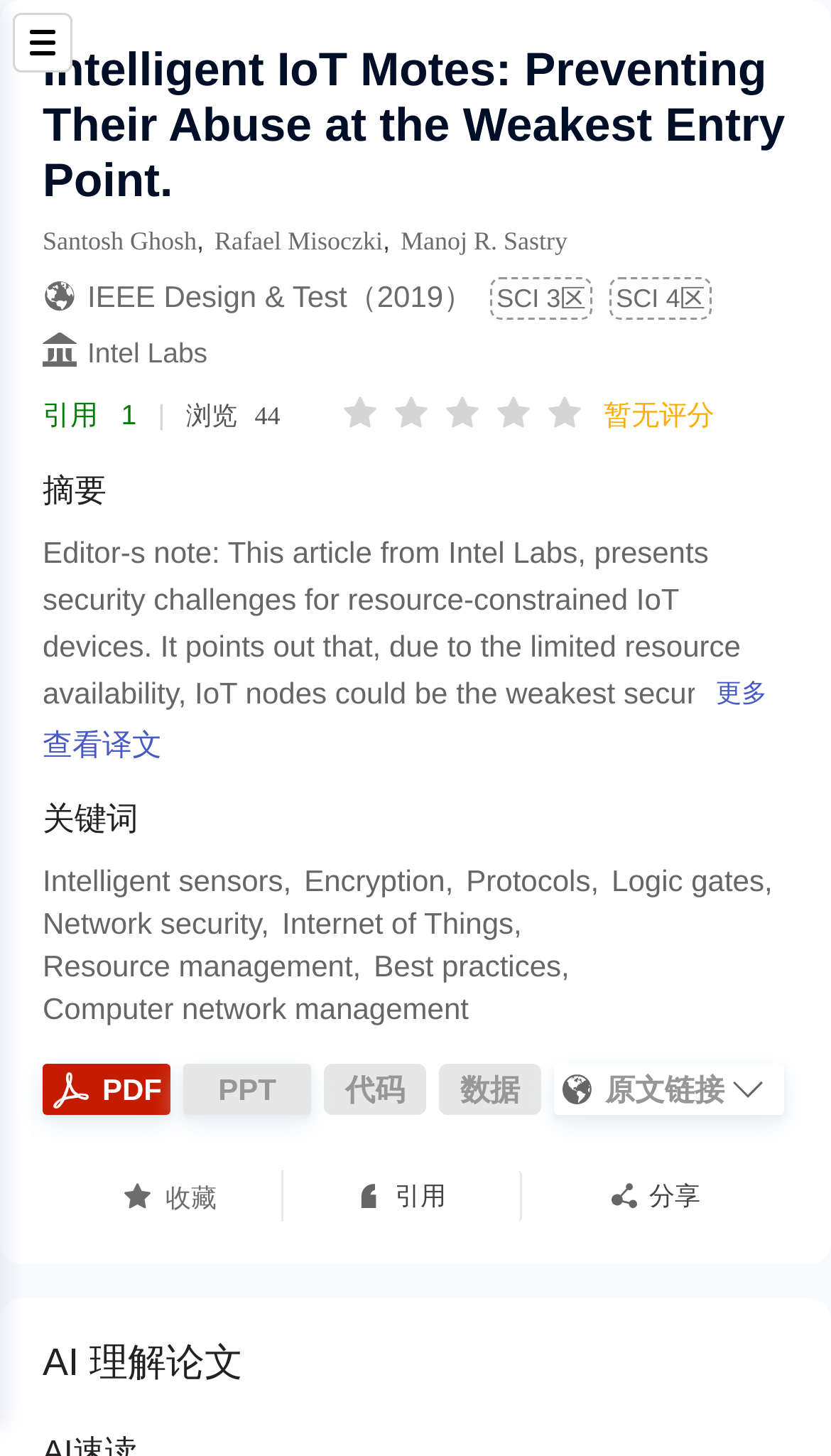How many authors are listed?
Based on the screenshot, provide your answer in one word or phrase.

3